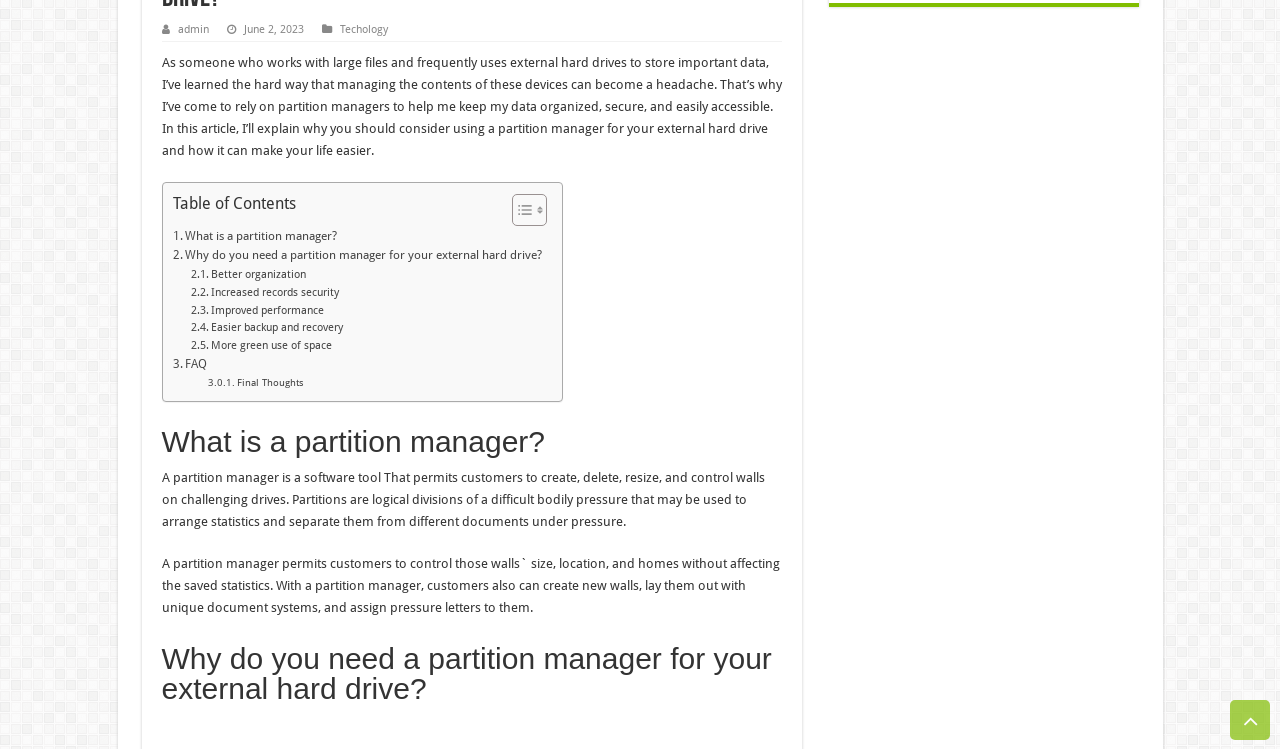Provide the bounding box coordinates of the HTML element described as: "What is a partition manager?". The bounding box coordinates should be four float numbers between 0 and 1, i.e., [left, top, right, bottom].

[0.135, 0.303, 0.263, 0.329]